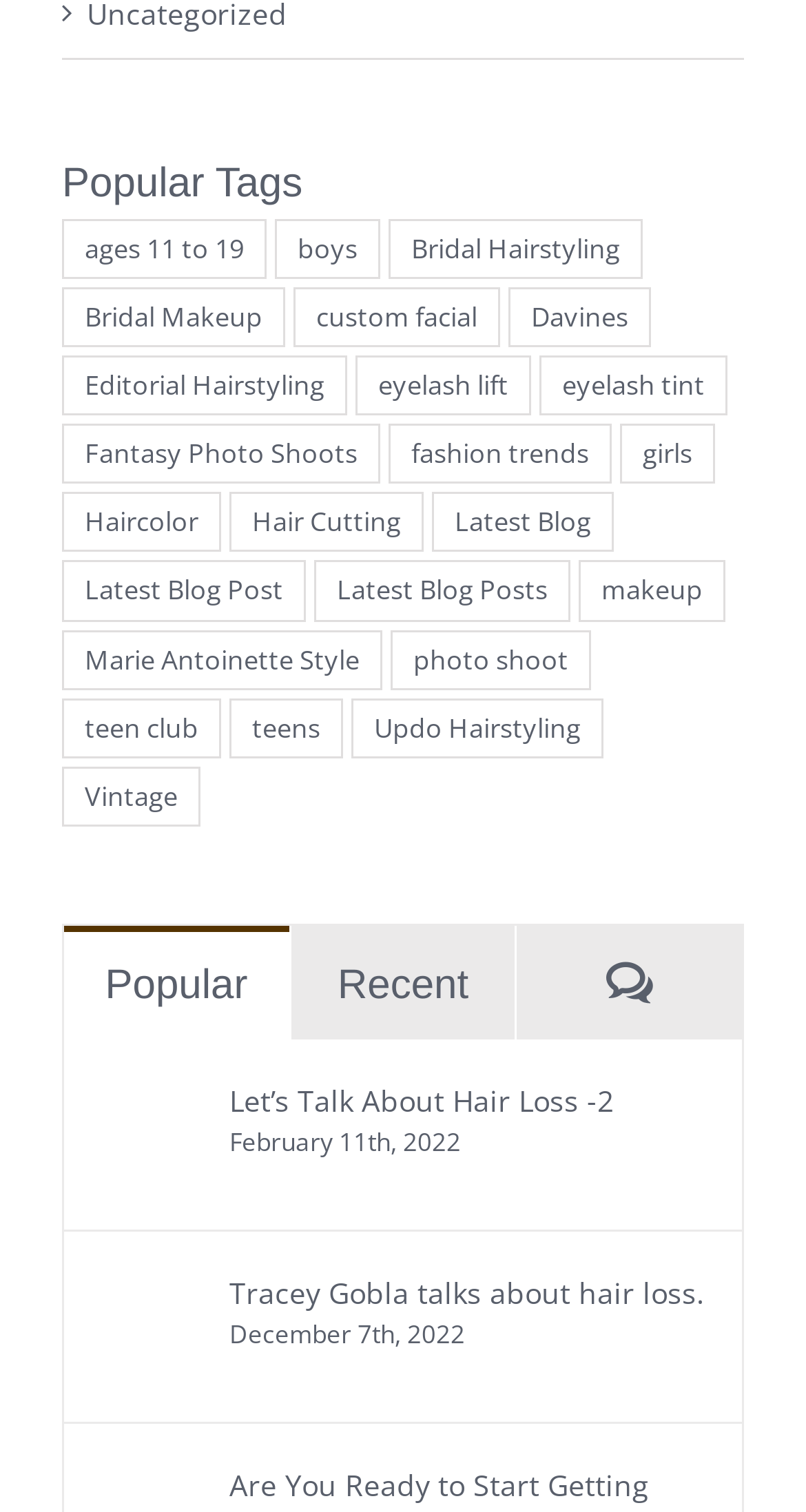What is the latest blog post about? Please answer the question using a single word or phrase based on the image.

Hair Loss